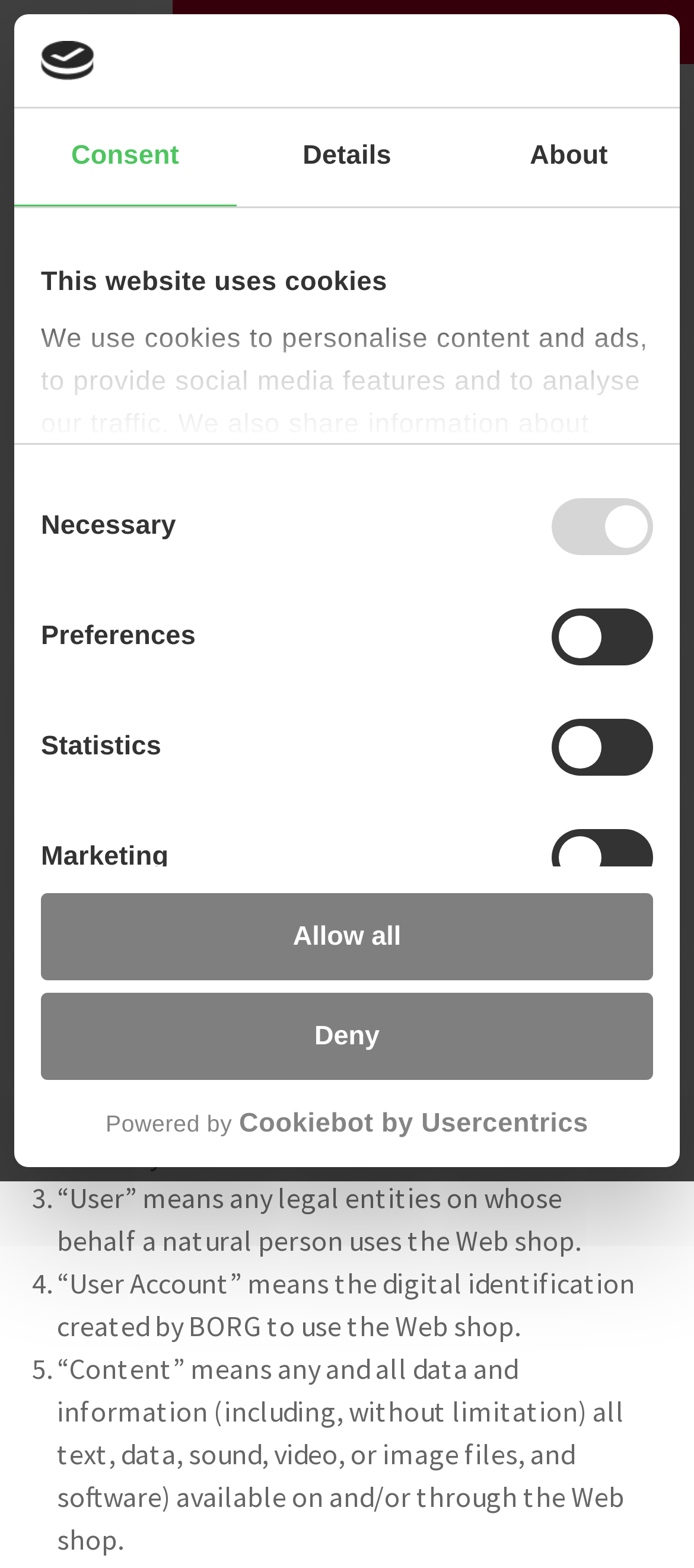Based on the element description Deny, identify the bounding box of the UI element in the given webpage screenshot. The coordinates should be in the format (top-left x, top-left y, bottom-right x, bottom-right y) and must be between 0 and 1.

[0.059, 0.633, 0.941, 0.689]